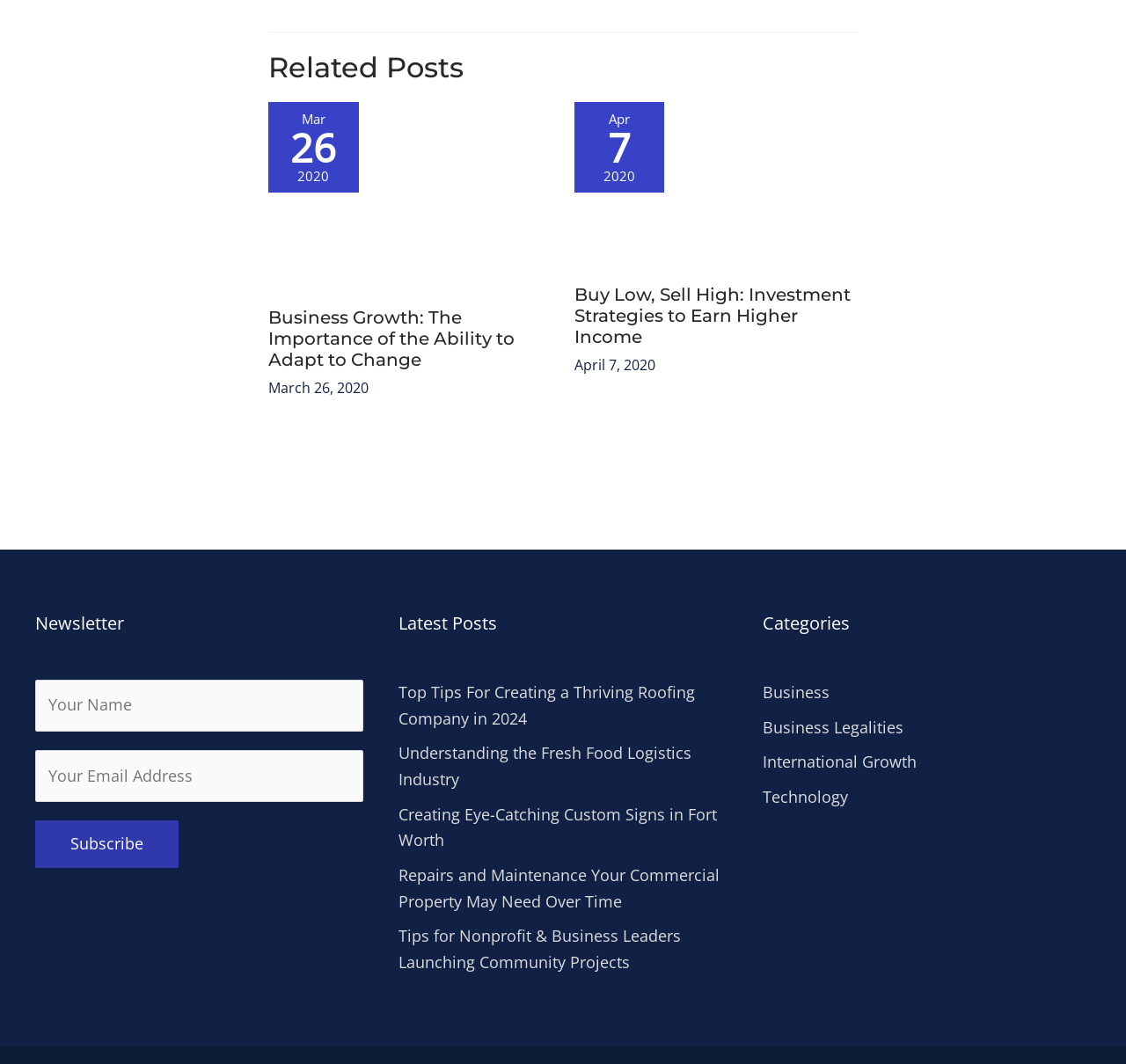Please determine the bounding box coordinates for the element that should be clicked to follow these instructions: "Read more about Buy Low, Sell High: Investment Strategies to Earn Higher Income".

[0.51, 0.162, 0.762, 0.182]